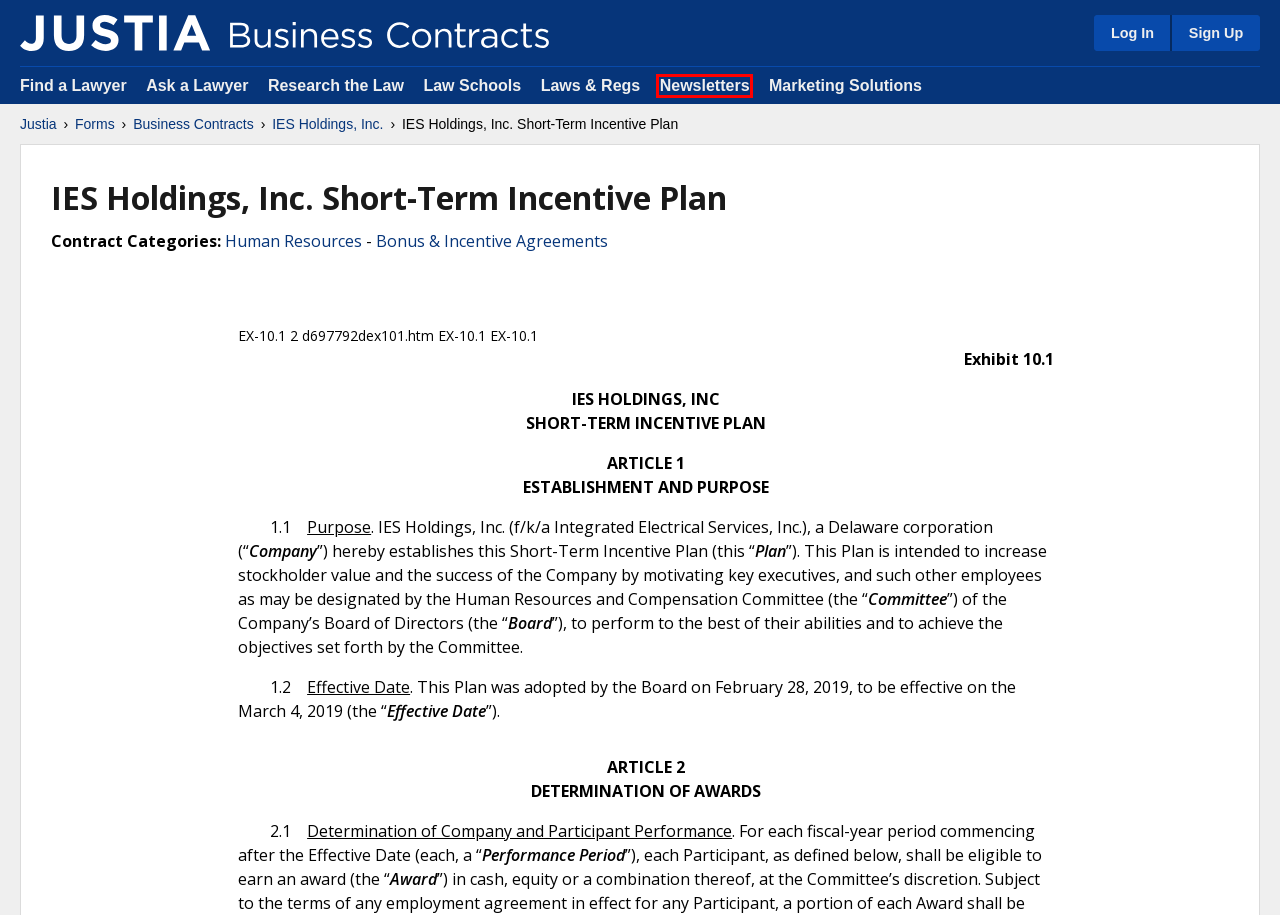After examining the screenshot of a webpage with a red bounding box, choose the most accurate webpage description that corresponds to the new page after clicking the element inside the red box. Here are the candidates:
A. Justia Ask a Lawyer - Free Answers from Lawyers to your Legal Questions
B. Free Justia Daily Opinion Summaries | Federal & US State Appellate Courts | Justia Connect
C. Law Firm Marketing Solutions | Lawyer Directory, Websites & PPC | Justia
D. Bonus & Incentive Agreements | Justia
E. Lawyers, Legal Aid & Pro Bono Services - Justia Lawyer Directory
F. US Law, Case Law, Codes, Statutes & Regulations :: Justia Law
G. Free, Professional Profiles for Lawyers :: Justia Lawyer Directory
H. Human Resources Contracts & Agreements | Justia

B